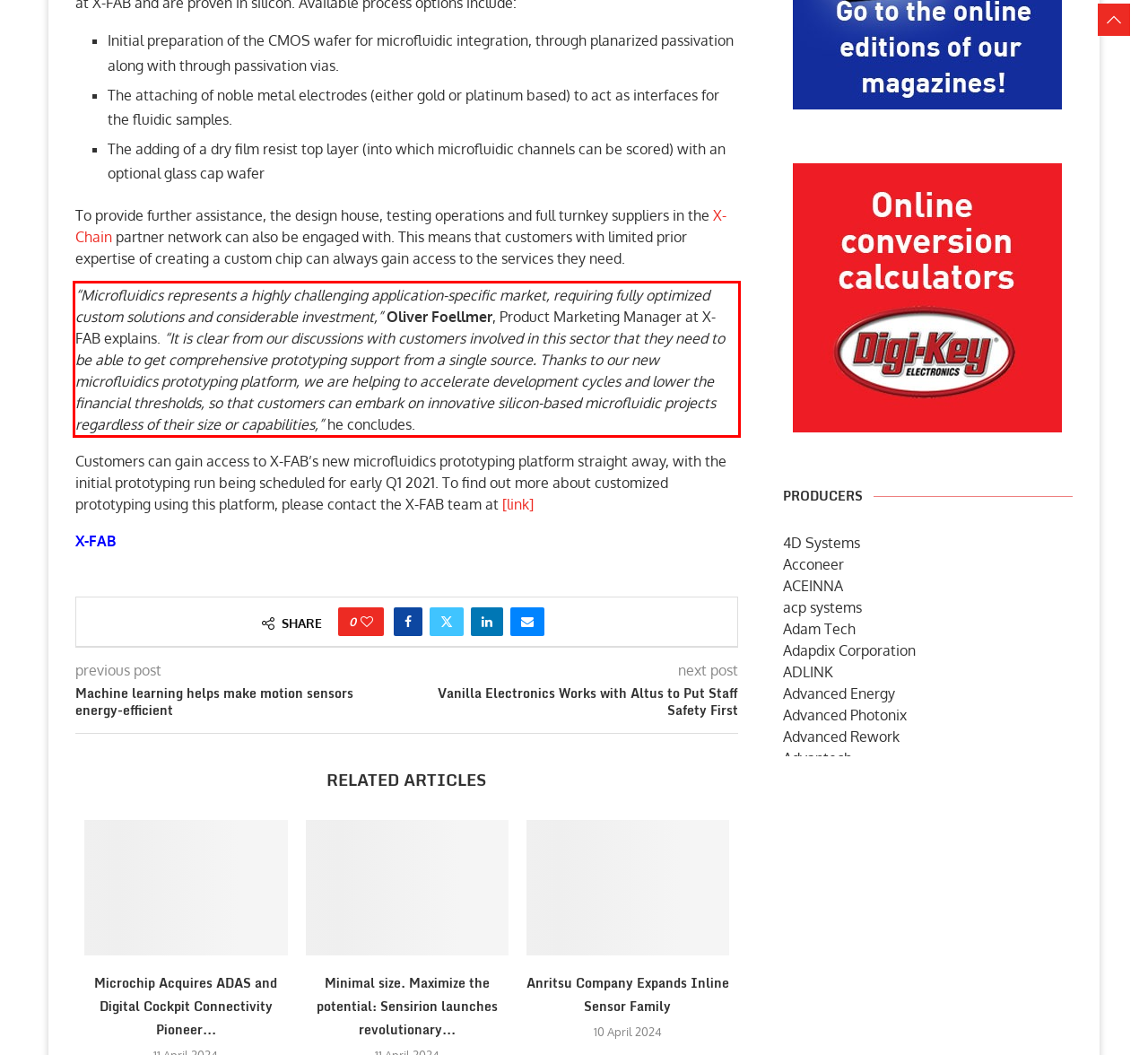Using the provided screenshot of a webpage, recognize the text inside the red rectangle bounding box by performing OCR.

“Microfluidics represents a highly challenging application-specific market, requiring fully optimized custom solutions and considerable investment,” Oliver Foellmer, Product Marketing Manager at X-FAB explains. “It is clear from our discussions with customers involved in this sector that they need to be able to get comprehensive prototyping support from a single source. Thanks to our new microfluidics prototyping platform, we are helping to accelerate development cycles and lower the financial thresholds, so that customers can embark on innovative silicon-based microfluidic projects regardless of their size or capabilities,” he concludes.